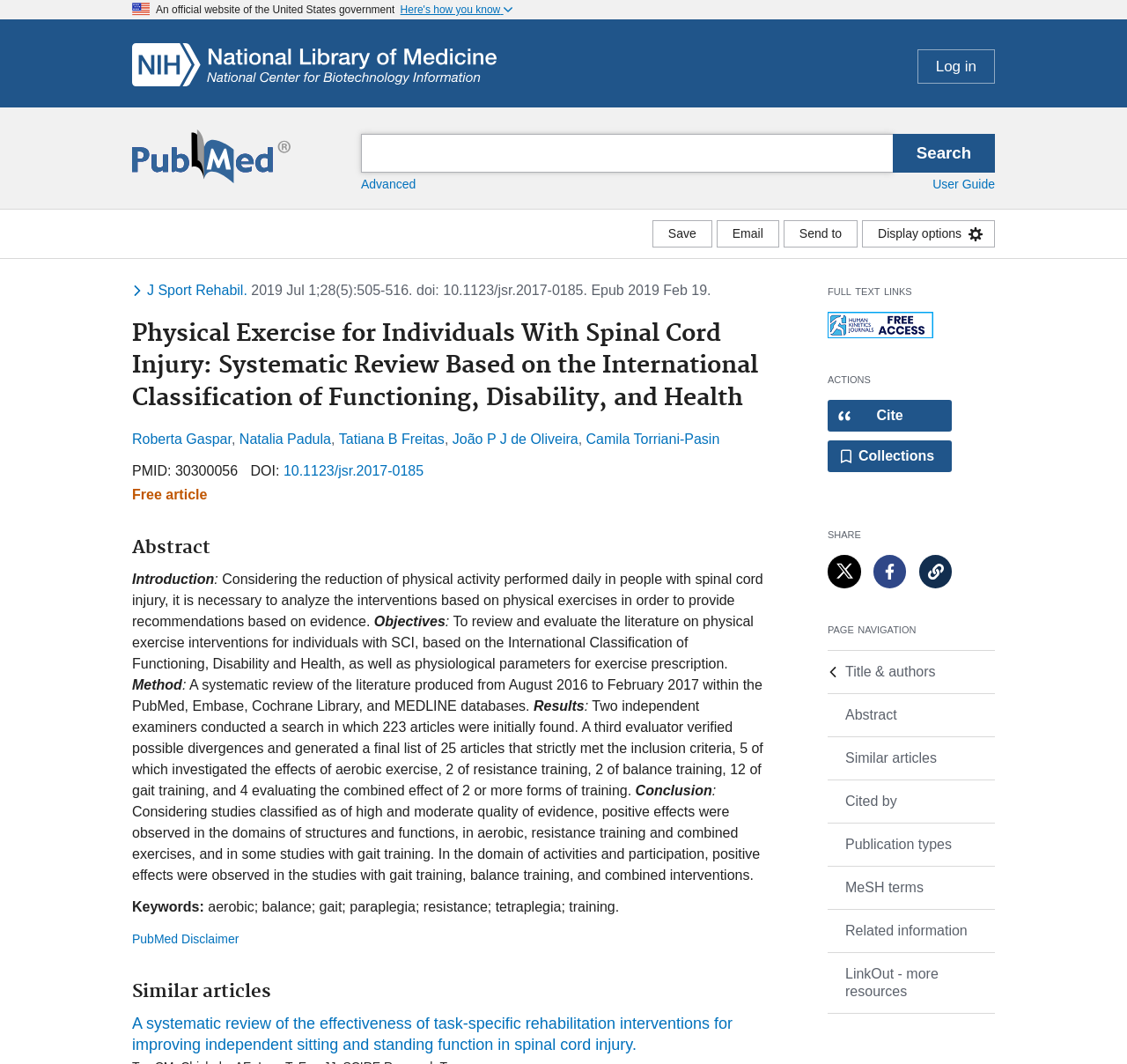Determine the bounding box coordinates of the UI element that matches the following description: "aria-label="NCBI Logo"". The coordinates should be four float numbers between 0 and 1 in the format [left, top, right, bottom].

[0.117, 0.041, 0.441, 0.093]